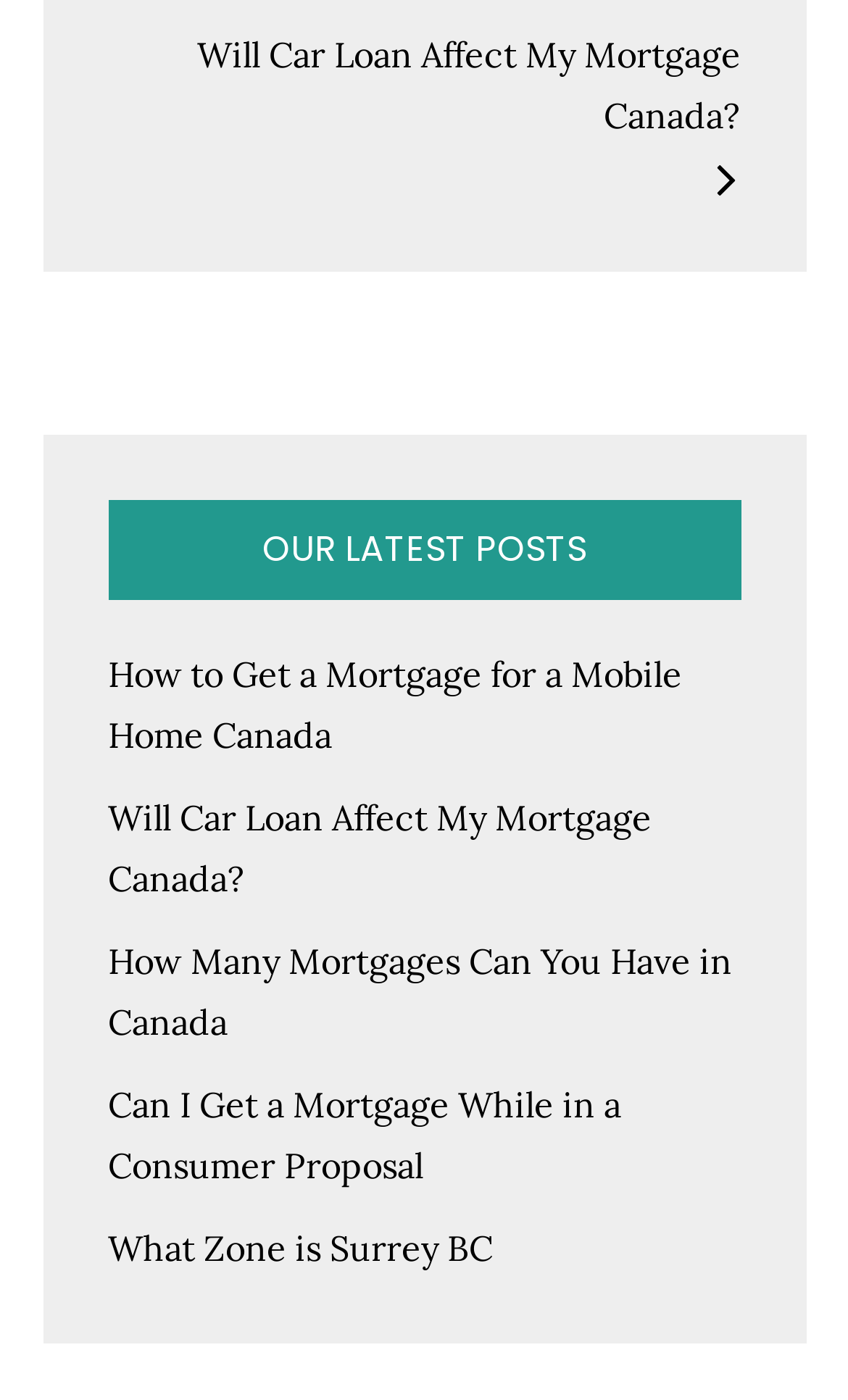Provide a single word or phrase answer to the question: 
Is there a post about getting a mortgage for a mobile home?

Yes